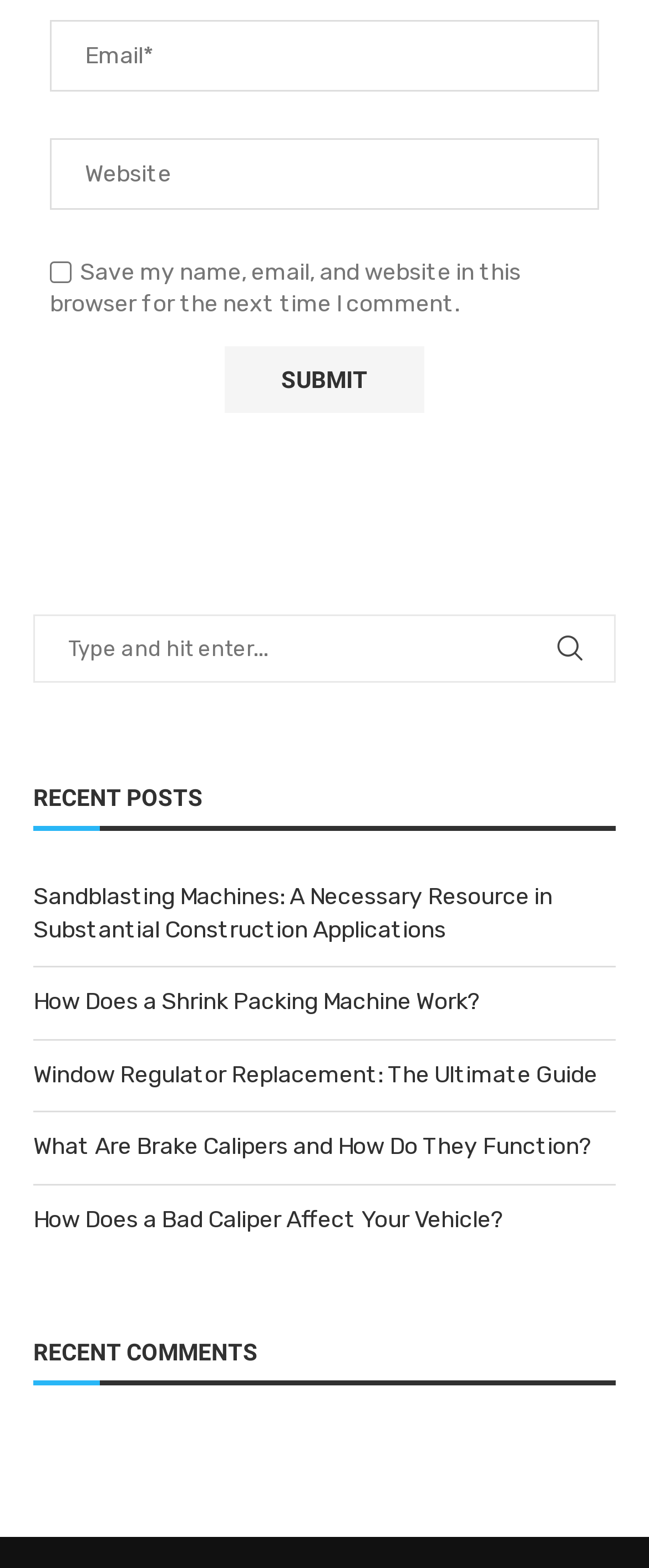How many links are under the 'RECENT POSTS' heading? Using the information from the screenshot, answer with a single word or phrase.

5